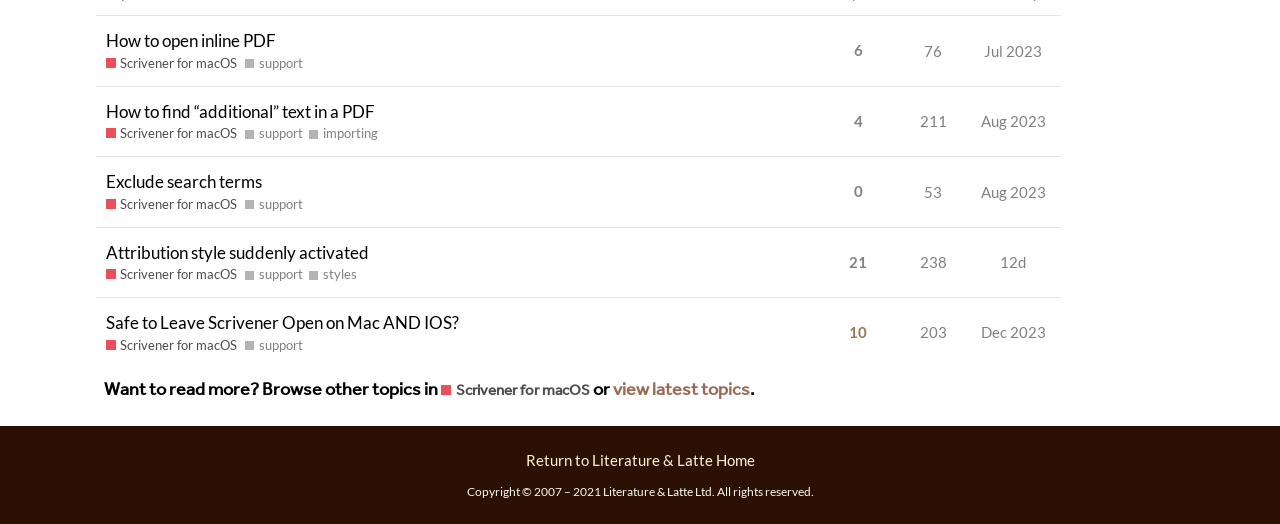Find the bounding box coordinates for the area that should be clicked to accomplish the instruction: "View latest topics".

[0.479, 0.713, 0.586, 0.777]